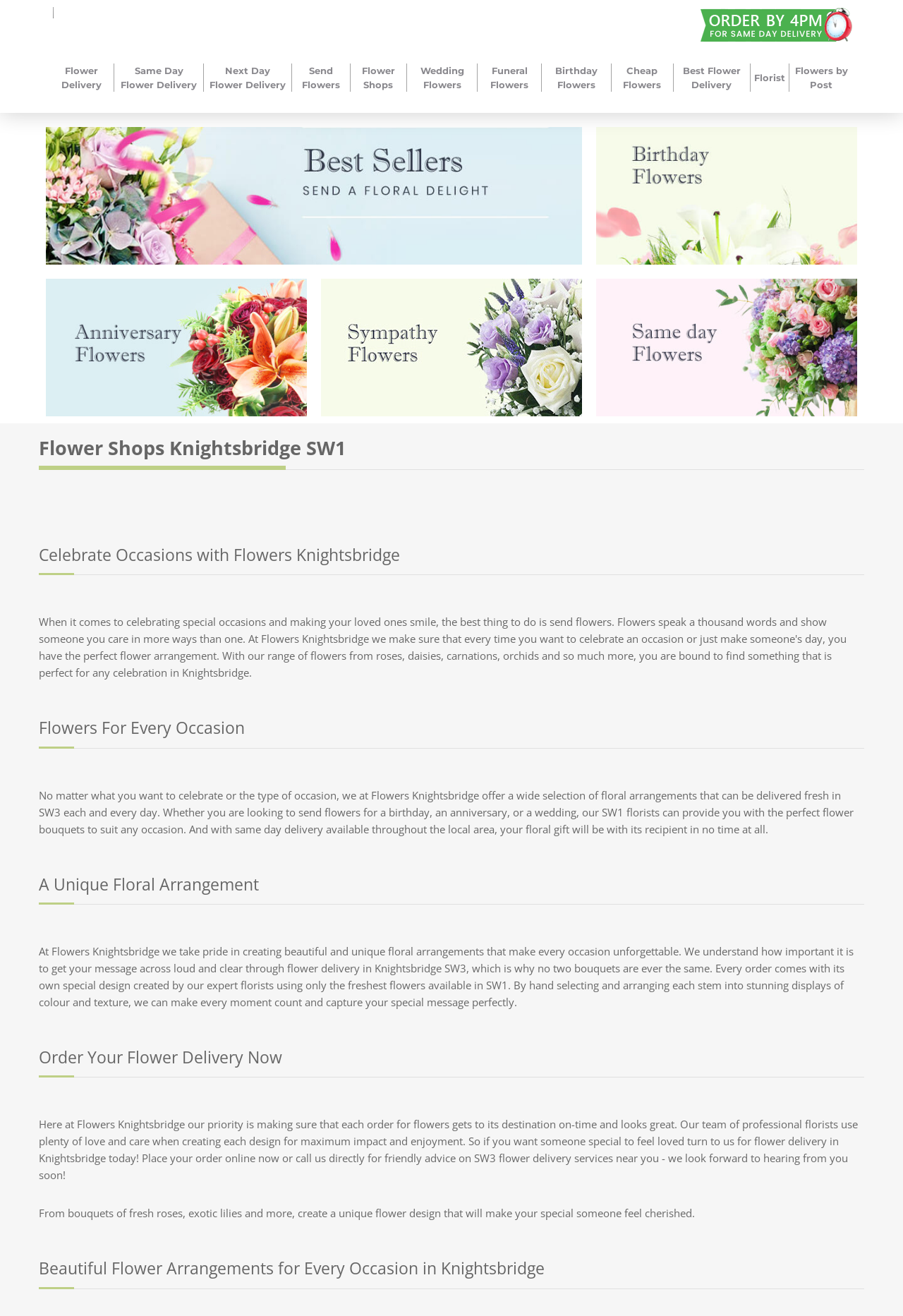What area does this flower shop serve?
Give a one-word or short-phrase answer derived from the screenshot.

Knightsbridge SW1